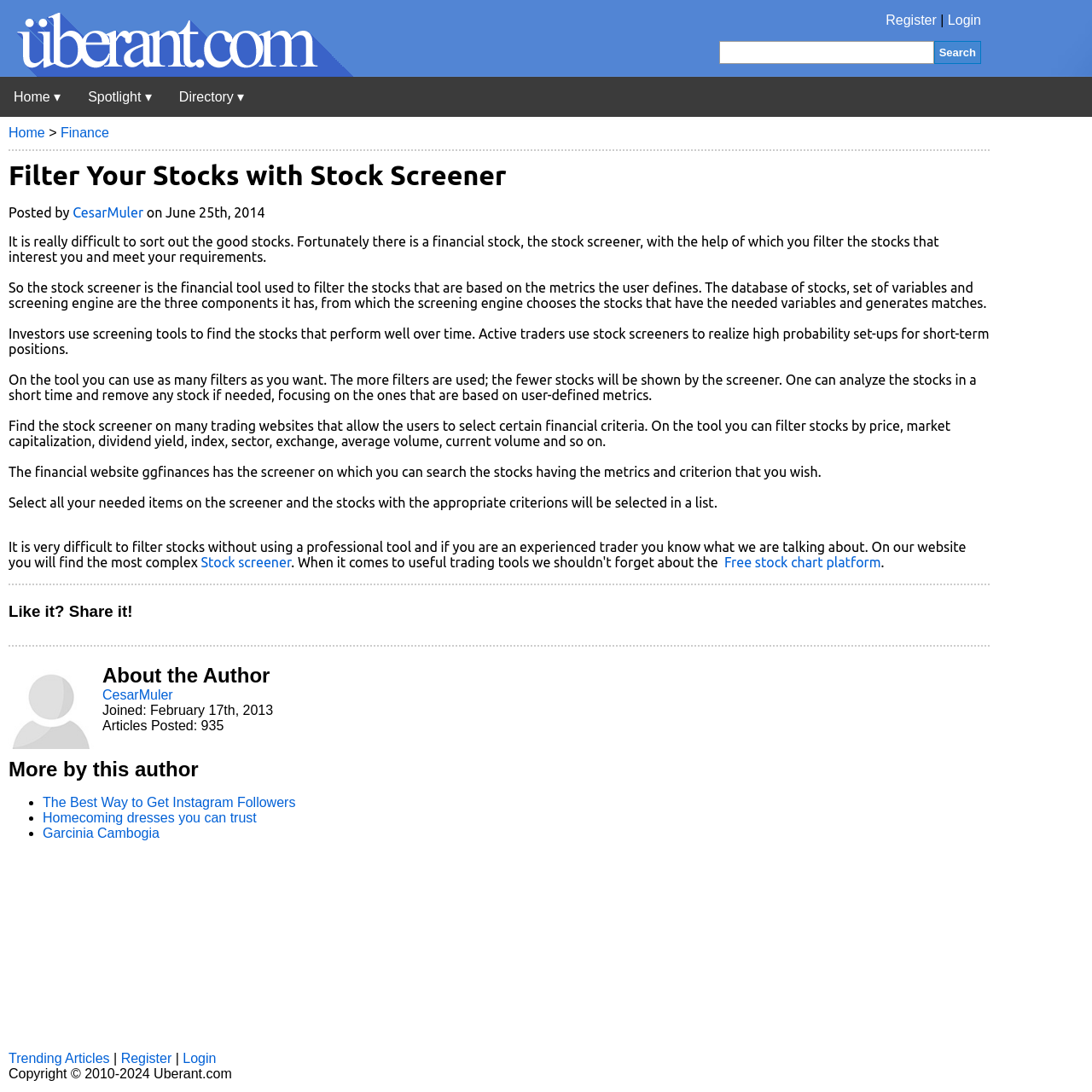Analyze the image and answer the question with as much detail as possible: 
What is the name of the author of the article?

I looked at the article and found the author's name, 'CesarMuler', mentioned at the bottom of the page.